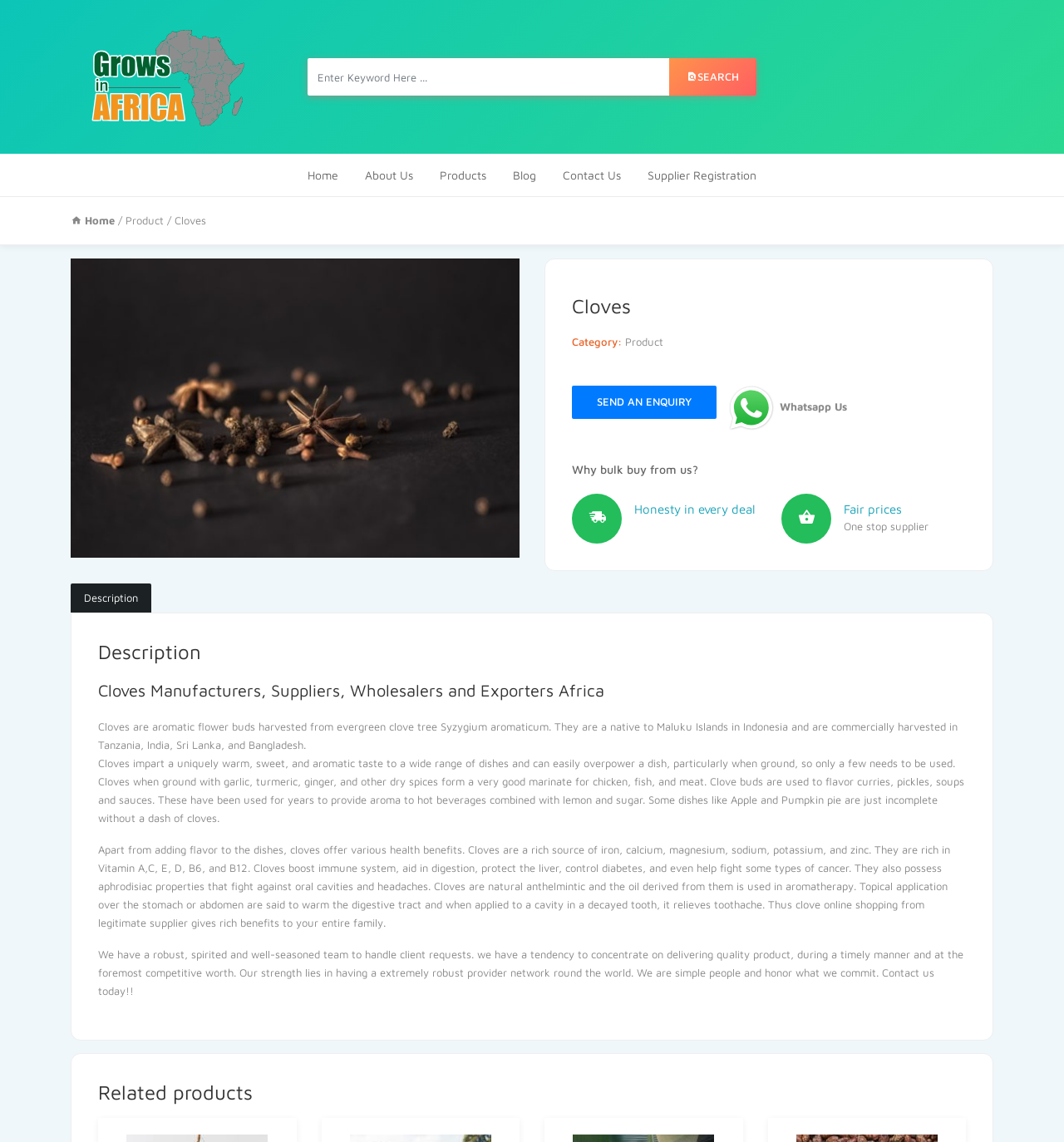Is there a call-to-action to contact the company?
Please describe in detail the information shown in the image to answer the question.

There is a call-to-action to contact the company, which is the link 'Contact us' at the bottom of the tabpanel 'Description', encouraging users to reach out to the company.